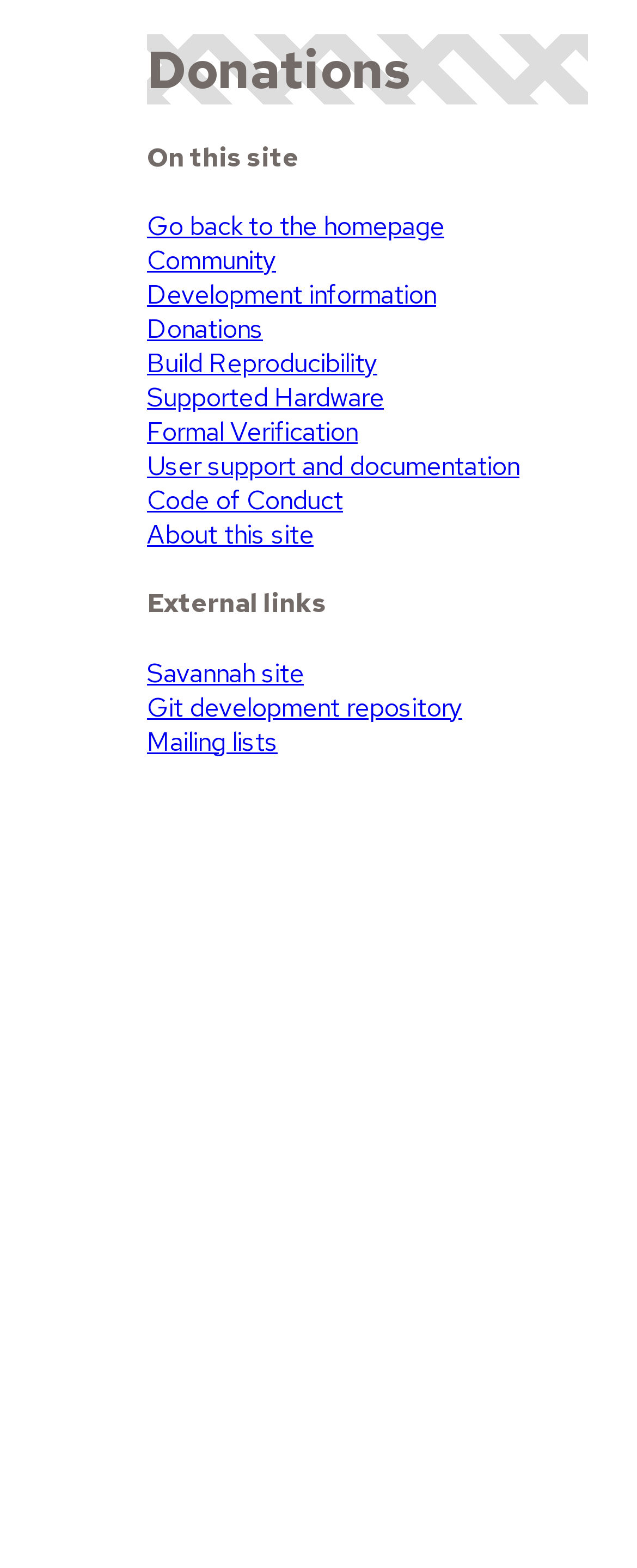What is the second link on the webpage?
Give a detailed and exhaustive answer to the question.

I looked at the links on the webpage and found that the second link is 'Community', which is located below the 'Go back to the homepage' link.